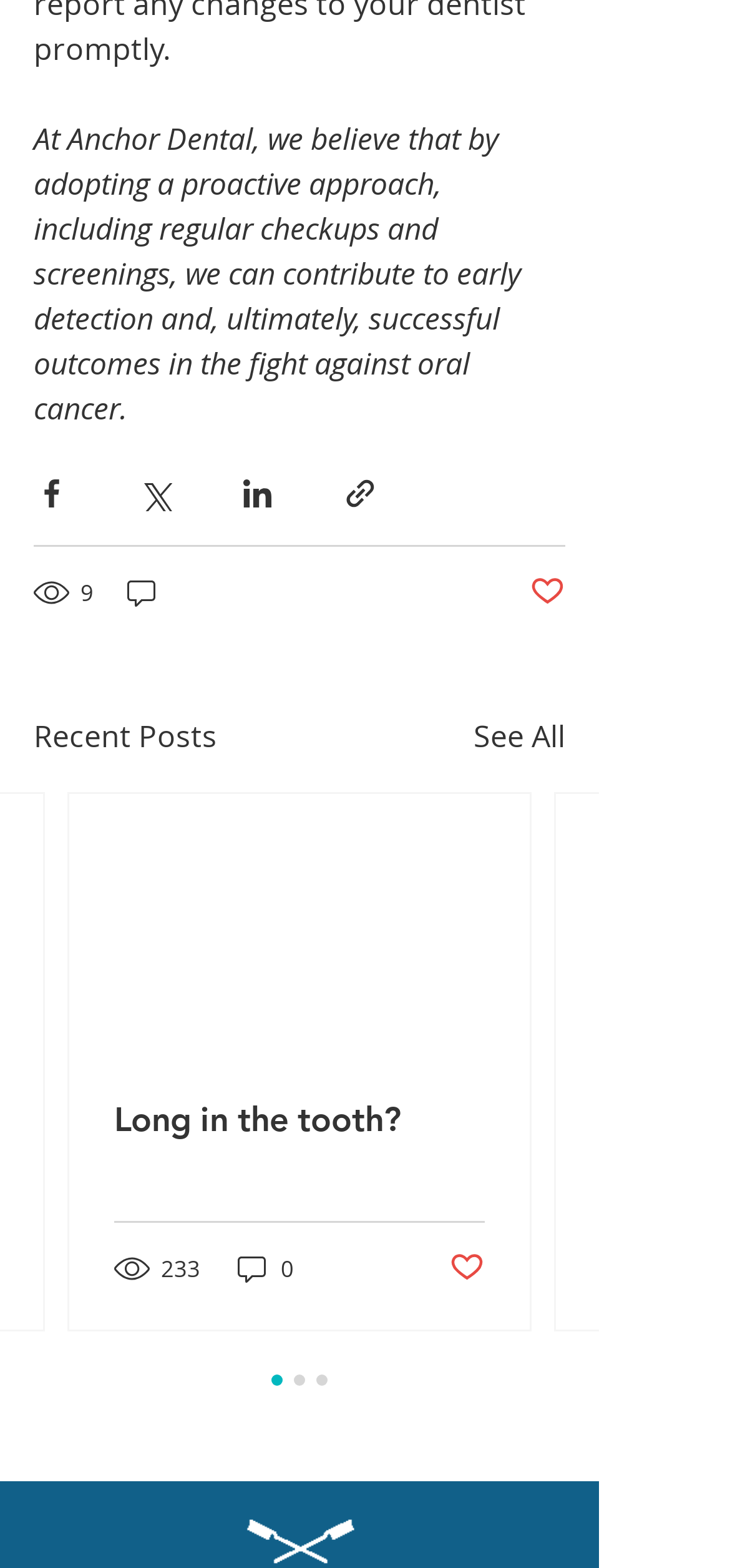How many social media sharing options are available?
Look at the image and respond with a one-word or short phrase answer.

4